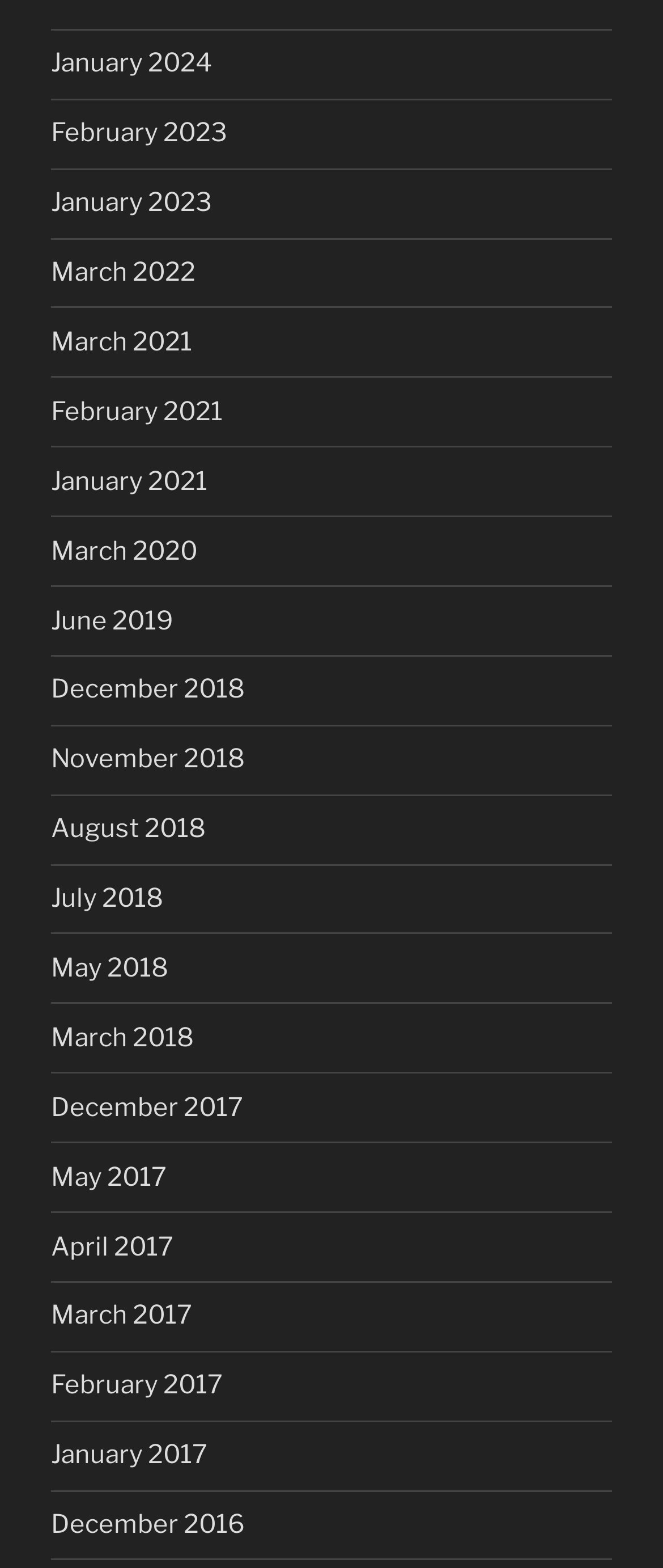Respond to the question below with a single word or phrase: What is the latest month available?

January 2024